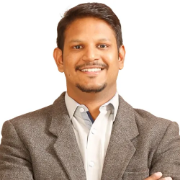Please provide a comprehensive response to the question below by analyzing the image: 
How many years has PEGO Hardware been in the market?

The caption states that under Karan Shah's leadership, the company has marked 13 years of significant presence in the market, catering to various stakeholders and undertaking numerous projects.